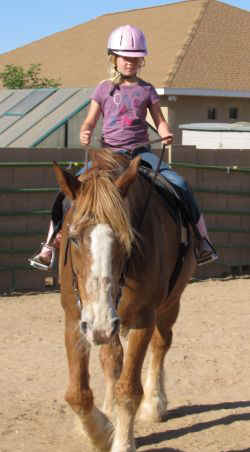Outline with detail what the image portrays.

A young girl enjoys a horseback ride, confidently seated atop a majestic horse. She wears a pink helmet for safety, complemented by a casual purple t-shirt and denim shorts. The horse, with a stunning light brown coat and a white blaze on its face, walks calmly through a sandy arena. In the background, a partially visible building and a roof can be seen, suggesting a stable environment. The scene captures a moment of joy and adventure, highlighting the bond between the rider and her horse.